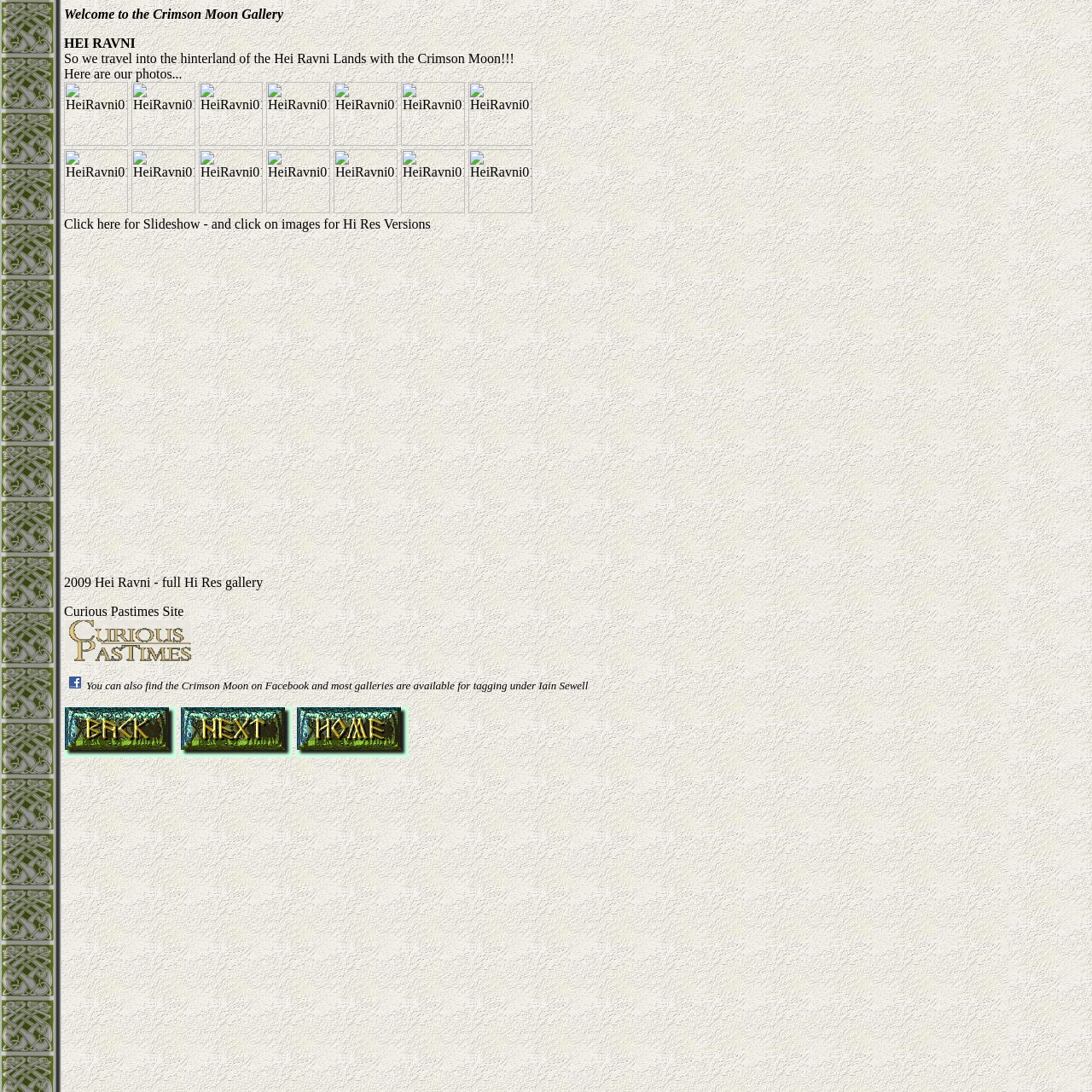Identify the bounding box coordinates of the region that should be clicked to execute the following instruction: "View the slideshow".

[0.059, 0.198, 0.394, 0.212]